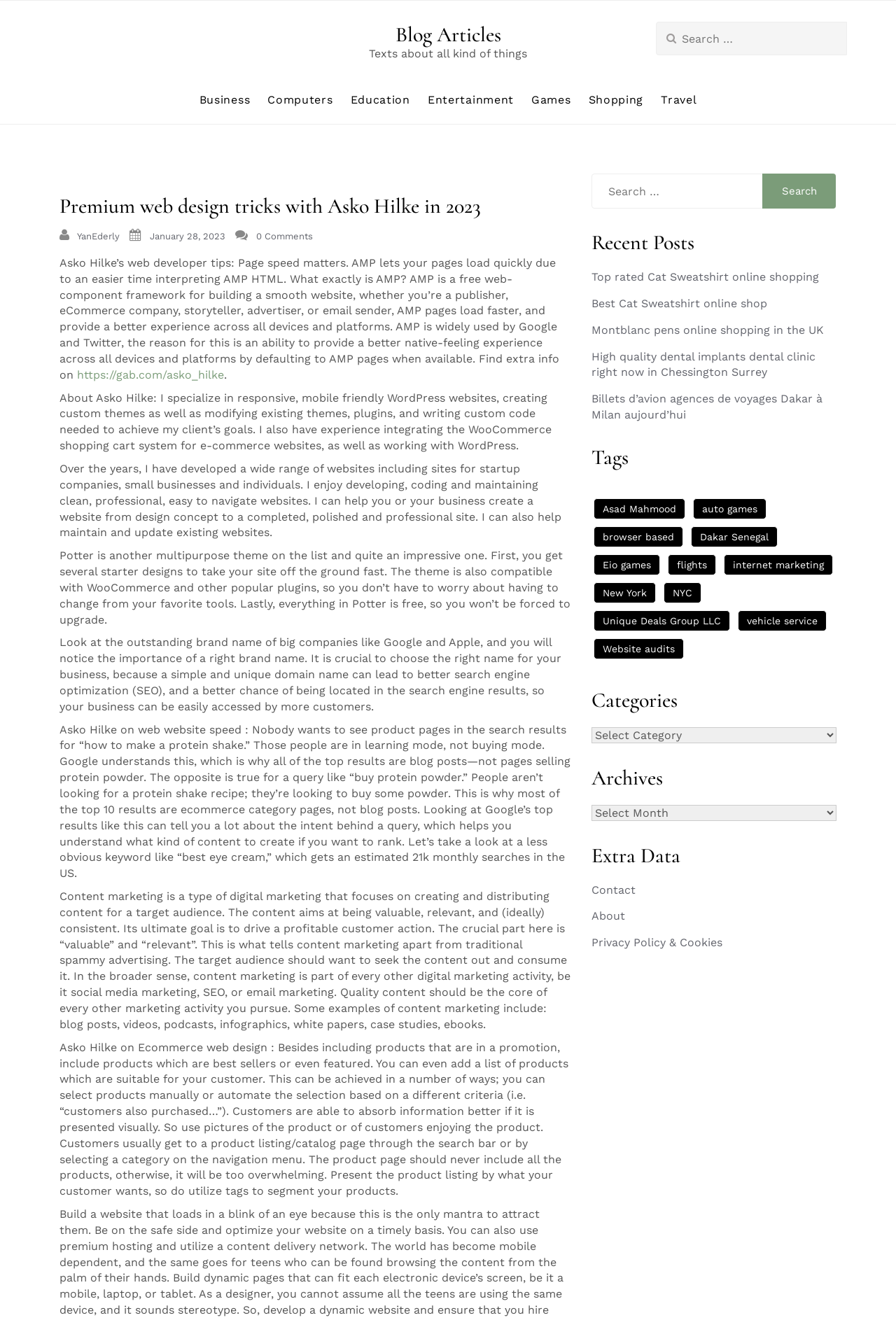Construct a comprehensive description capturing every detail on the webpage.

This webpage is a blog article titled "Premium web design tricks with Asko Hilke in 2023" and is categorized under "Blog Articles". At the top of the page, there is a heading "Blog Articles" with a link to the same title. Below this, there is a brief description "Texts about all kind of things". 

On the top right side, there is a search bar with a placeholder text "Search for:". 

Below the search bar, there are several links to different categories, including "Business", "Computers", "Education", and more. 

The main content of the page is divided into sections. The first section has a heading "Premium web design tricks with Asko Hilke in 2023" and contains a brief introduction to Asko Hilke's web developer tips, focusing on page speed and AMP. 

The next section has a heading with the author's name, "Asko Hilke", and contains a brief bio, mentioning his expertise in responsive, mobile-friendly WordPress websites and WooCommerce shopping cart system integration.

The following sections contain several paragraphs of text, discussing topics such as the importance of a right brand name, content marketing, and ecommerce web design. 

On the right side of the page, there are several sections, including "Recent Posts", "Tags", "Categories", "Archives", and "Extra Data". The "Recent Posts" section lists several links to recent articles, while the "Tags" section lists various tags with the number of items in parentheses. The "Categories" section has a combobox with a list of categories, and the "Archives" section also has a combobox with a list of archives. The "Extra Data" section contains links to "Contact", "About", and "Privacy Policy & Cookies" pages.